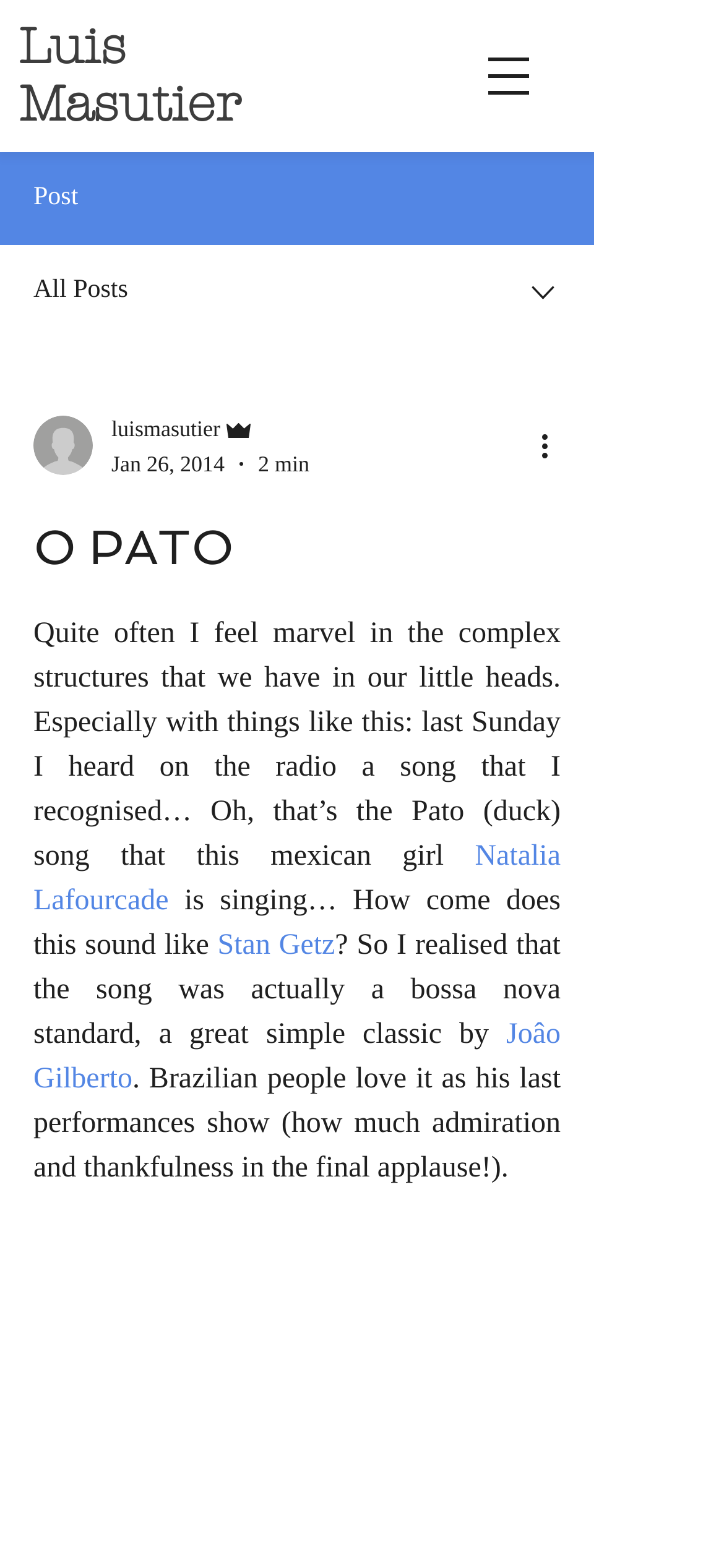Can you specify the bounding box coordinates for the region that should be clicked to fulfill this instruction: "Explore Stan Getz's page".

[0.3, 0.593, 0.463, 0.613]